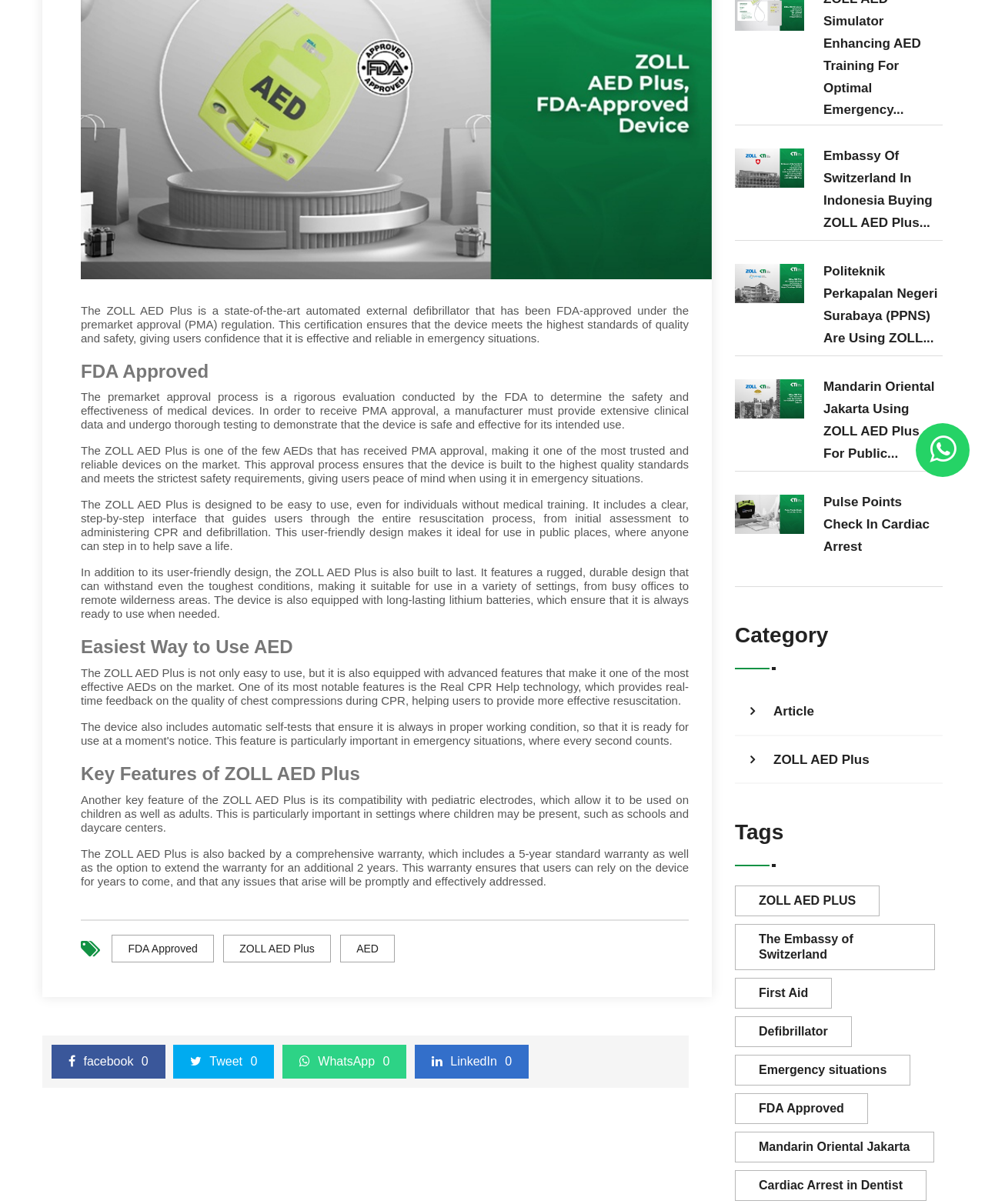Please determine the bounding box coordinates for the element with the description: "Mandarin Oriental Jakarta".

[0.746, 0.94, 0.948, 0.965]